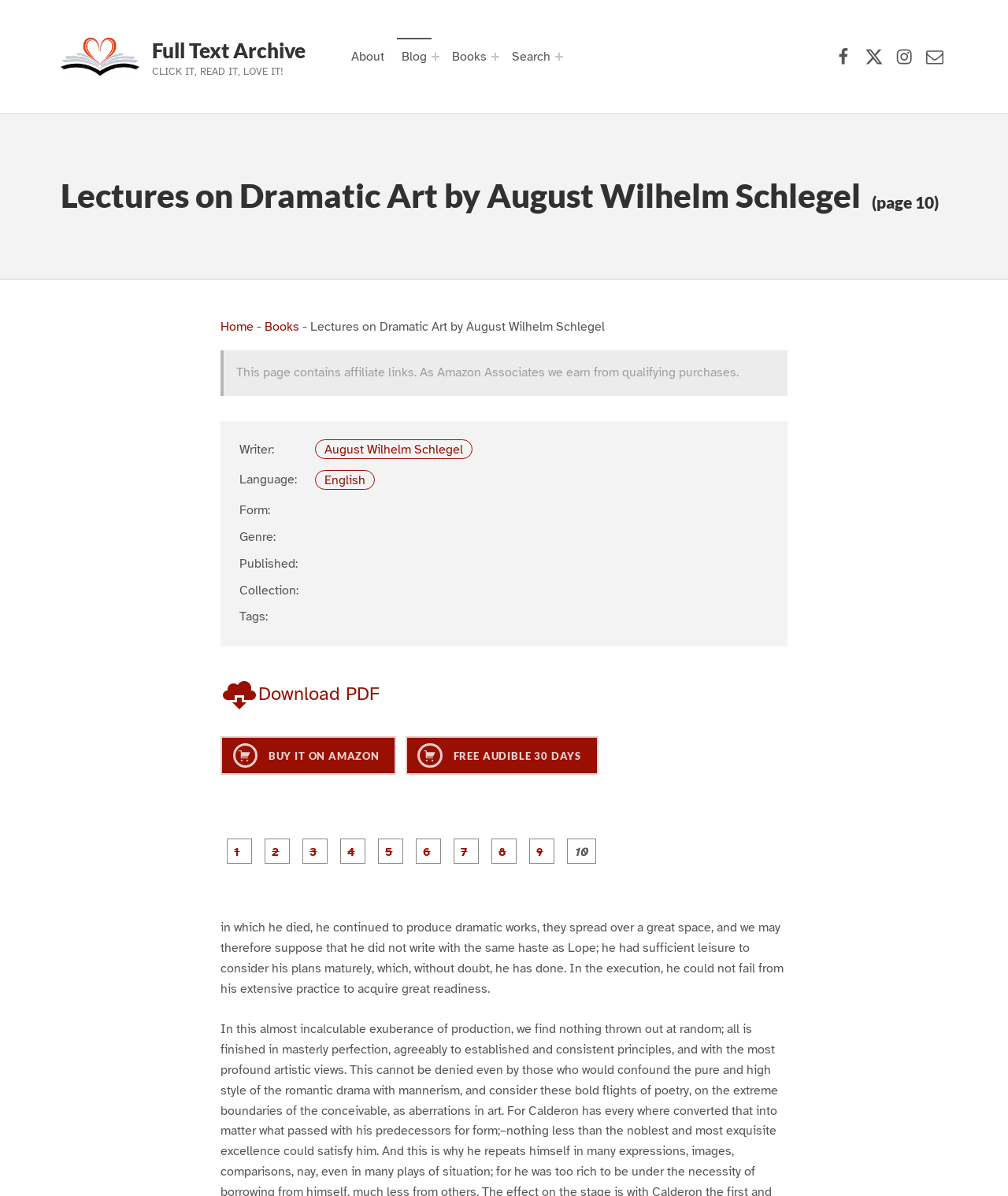Generate the text content of the main headline of the webpage.

Lectures on Dramatic Art by August Wilhelm Schlegel (page 10)